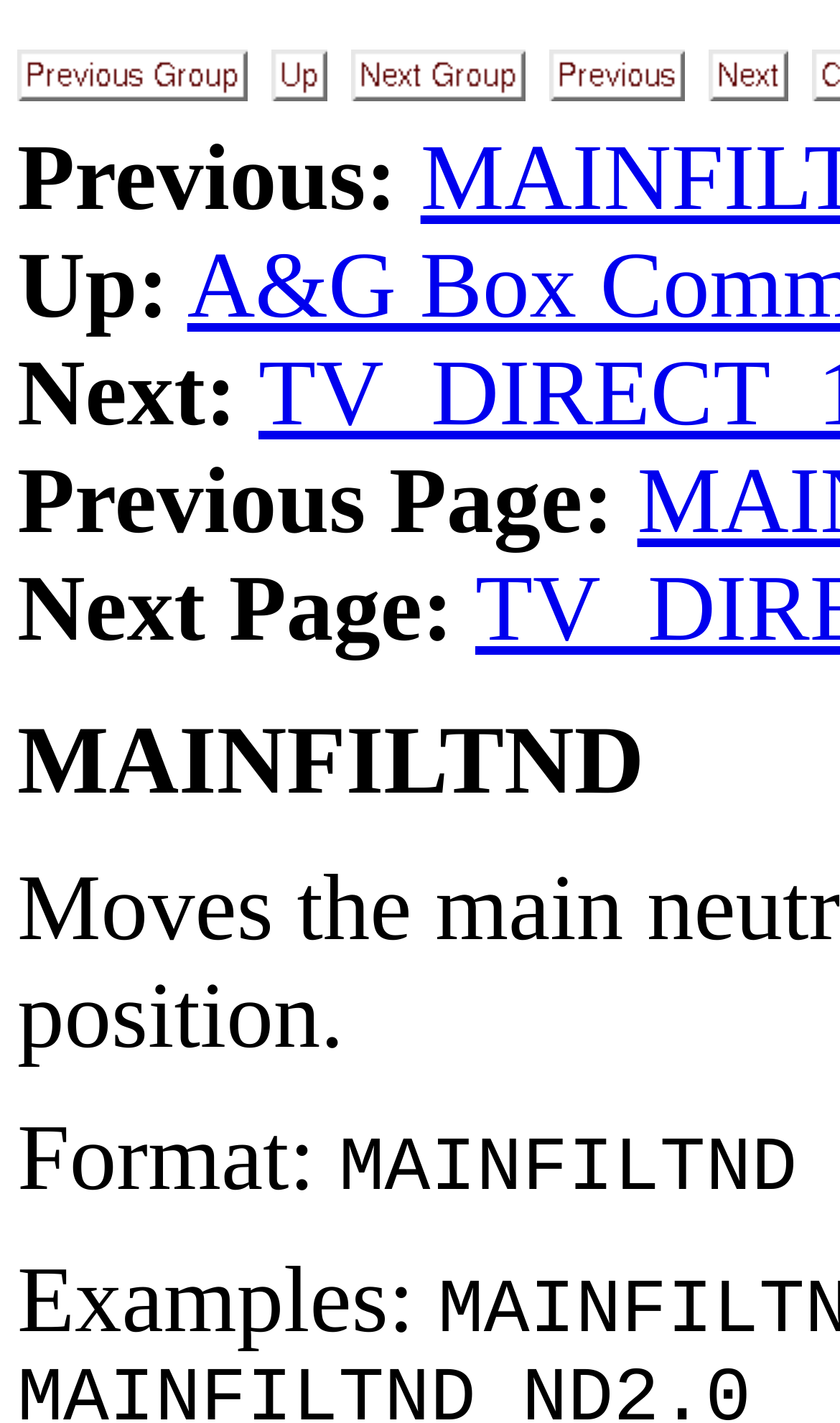Please answer the following question using a single word or phrase: How many navigation links are present?

5